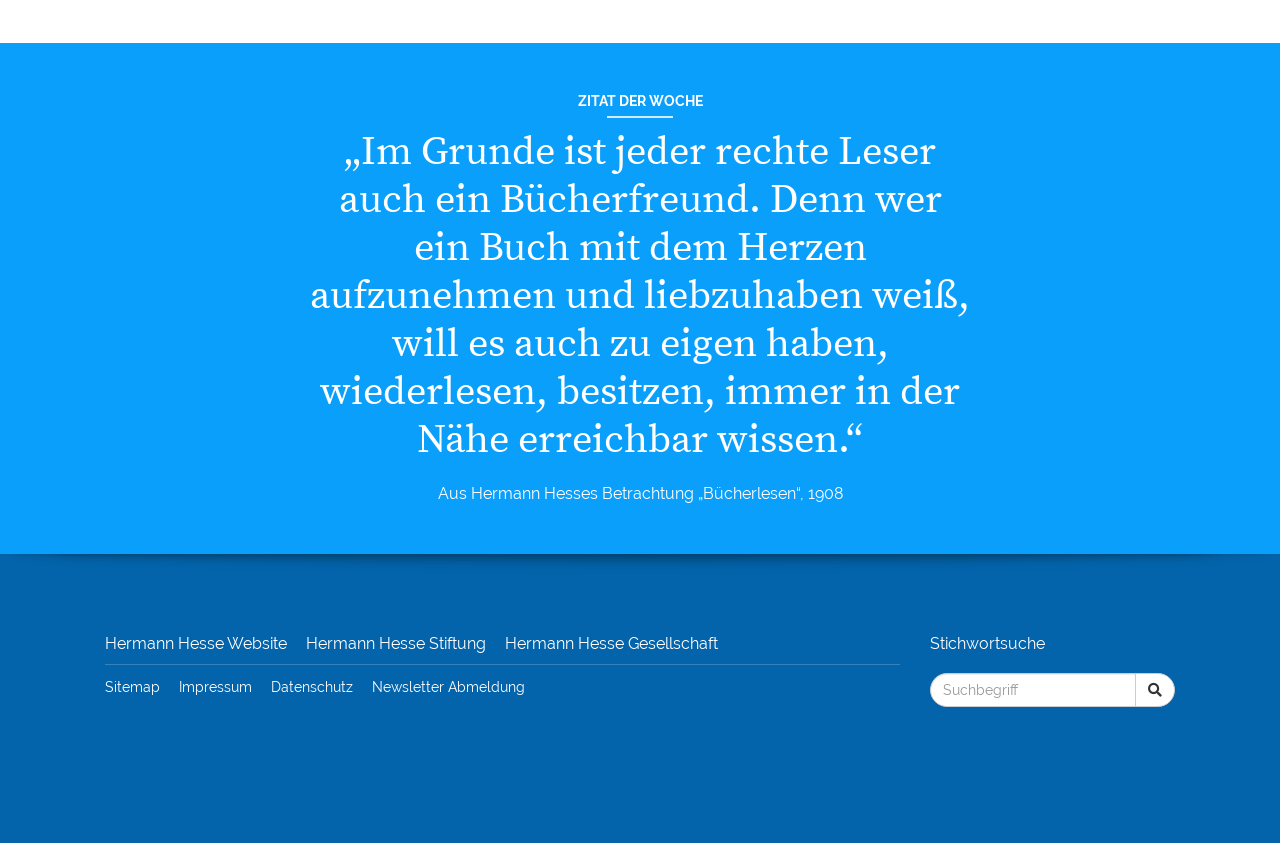From the webpage screenshot, predict the bounding box coordinates (top-left x, top-left y, bottom-right x, bottom-right y) for the UI element described here: Hermann Hesse Gesellschaft

[0.395, 0.748, 0.561, 0.782]